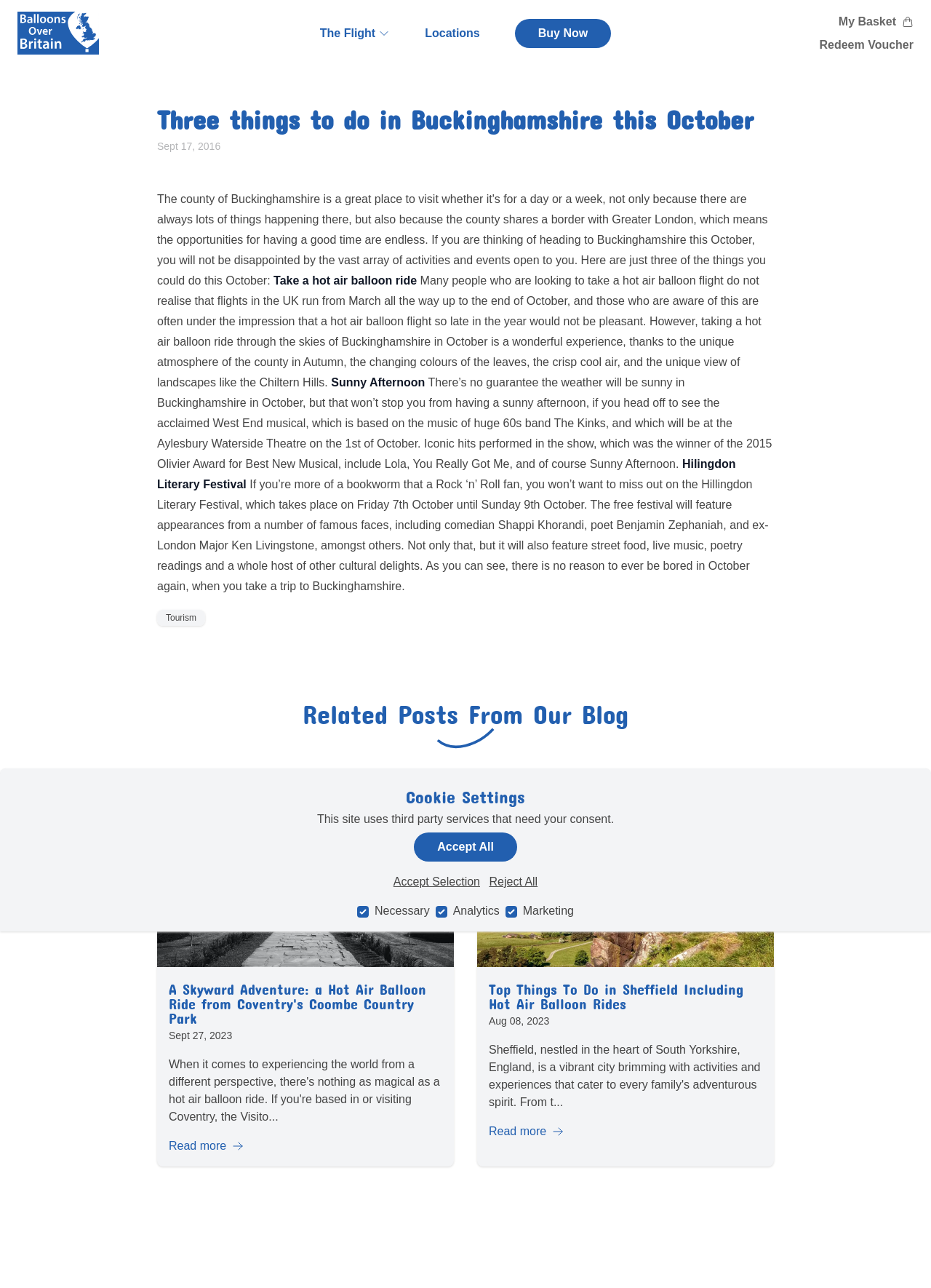Provide a short, one-word or phrase answer to the question below:
What type of image is shown next to the 'The Flight' link?

Hot air balloon